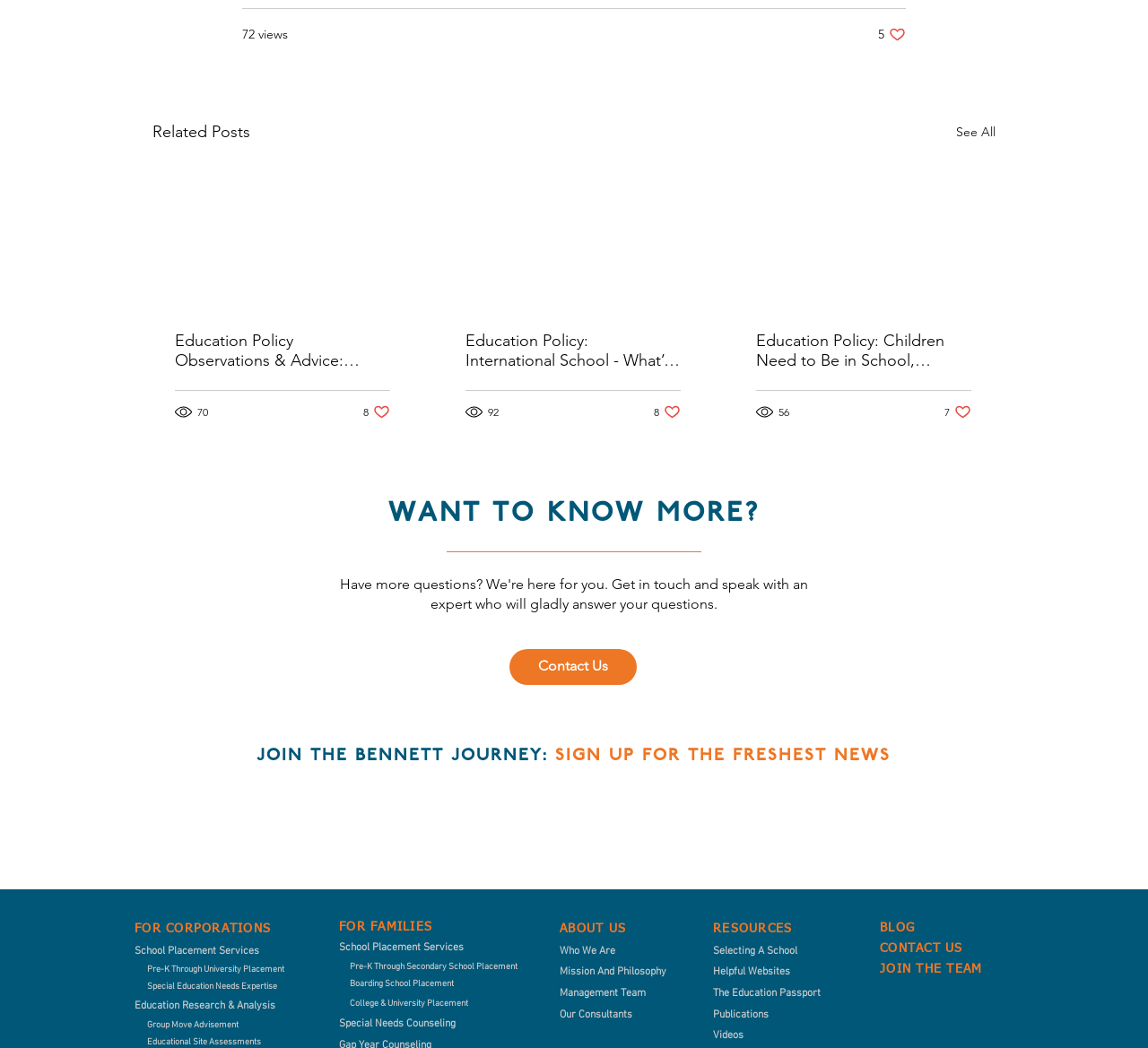Please identify the bounding box coordinates of the region to click in order to complete the given instruction: "View the 'Related Posts'". The coordinates should be four float numbers between 0 and 1, i.e., [left, top, right, bottom].

[0.133, 0.114, 0.218, 0.139]